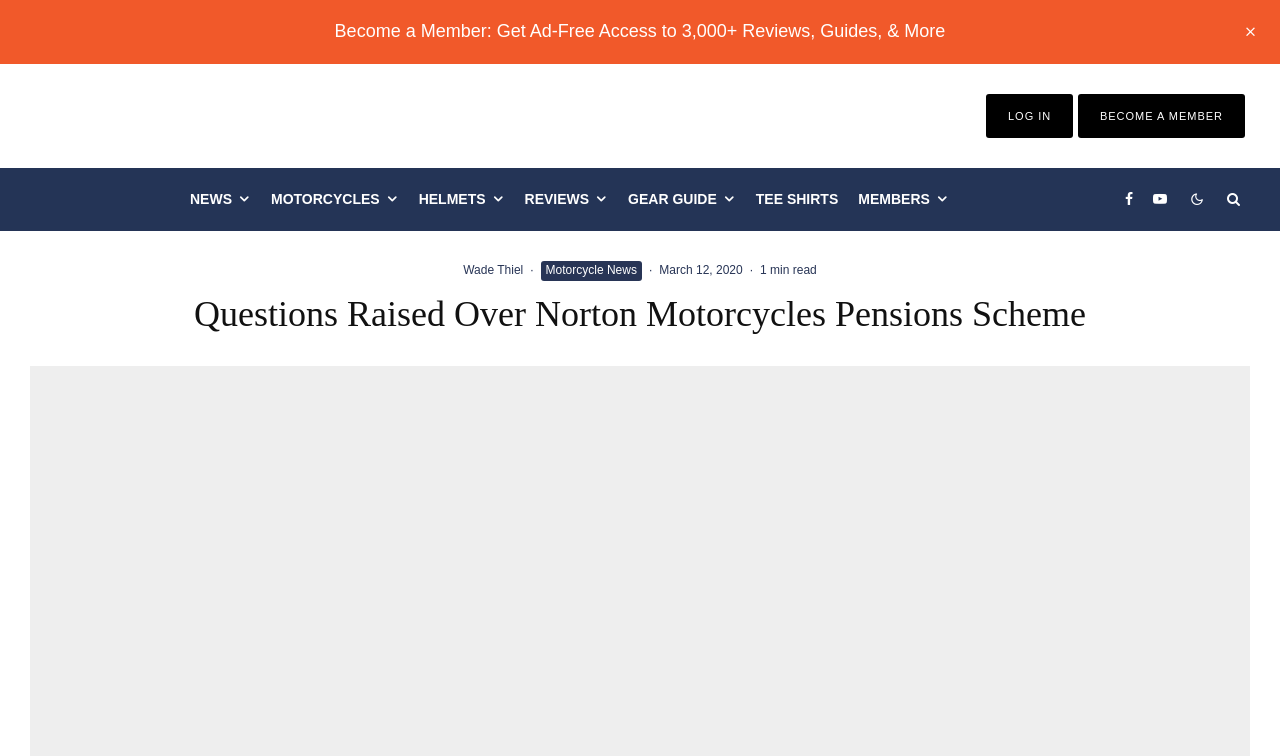Please predict the bounding box coordinates of the element's region where a click is necessary to complete the following instruction: "View product details". The coordinates should be represented by four float numbers between 0 and 1, i.e., [left, top, right, bottom].

None